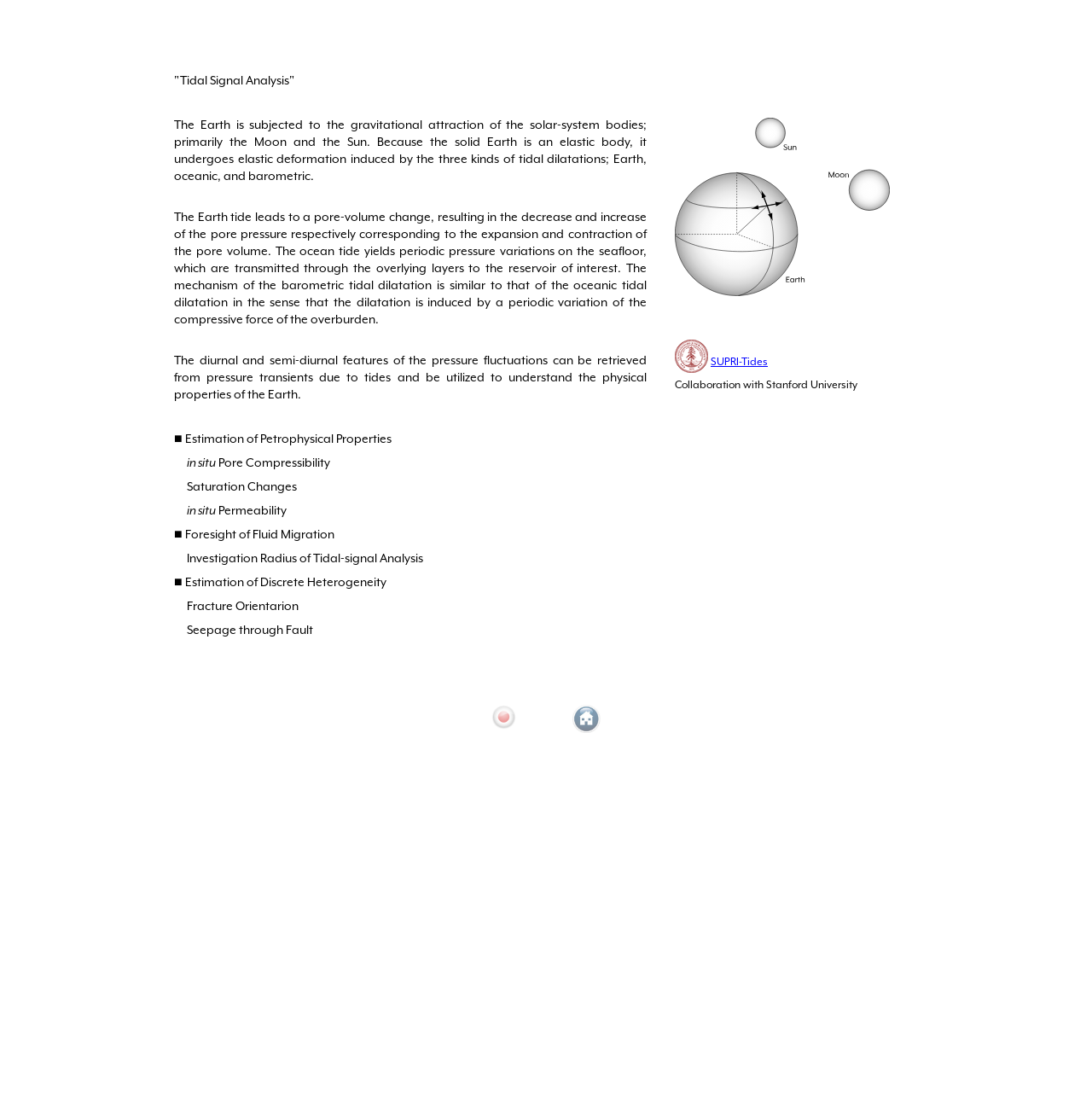What are the three kinds of tidal dilatations?
Please provide a detailed answer to the question.

The three kinds of tidal dilatations are mentioned in the second paragraph of the webpage, which states that 'the solid Earth is an elastic body, it undergoes elastic deformation induced by the three kinds of tidal dilatations; Earth, oceanic, and barometric.' These dilatations are caused by the gravitational attraction of the solar-system bodies, primarily the Moon and the Sun.